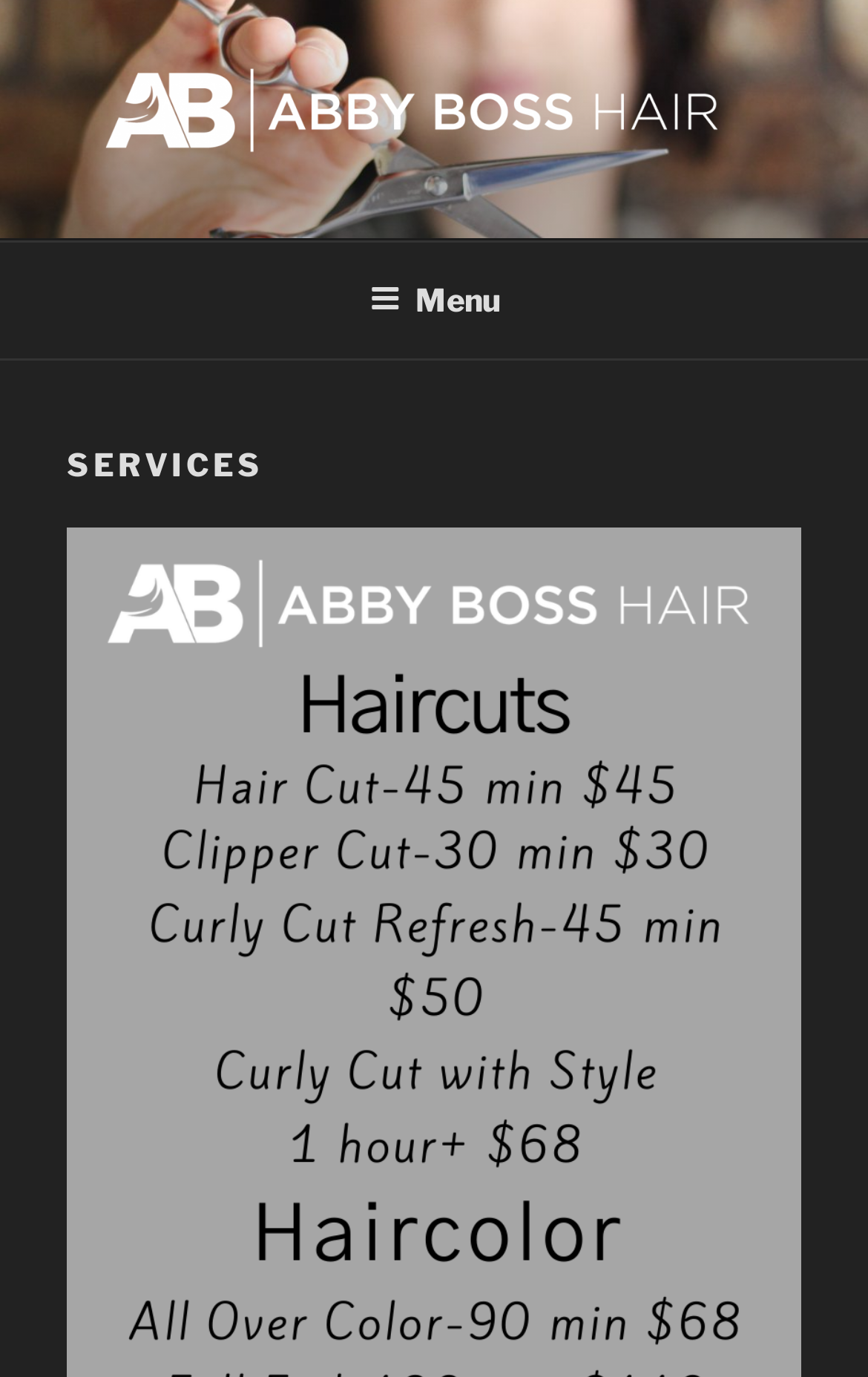What is the profession of the person?
Answer the question with as much detail as you can, using the image as a reference.

From the StaticText element 'Central Illinois Hairstylist', we can infer that the person is a hairstylist.